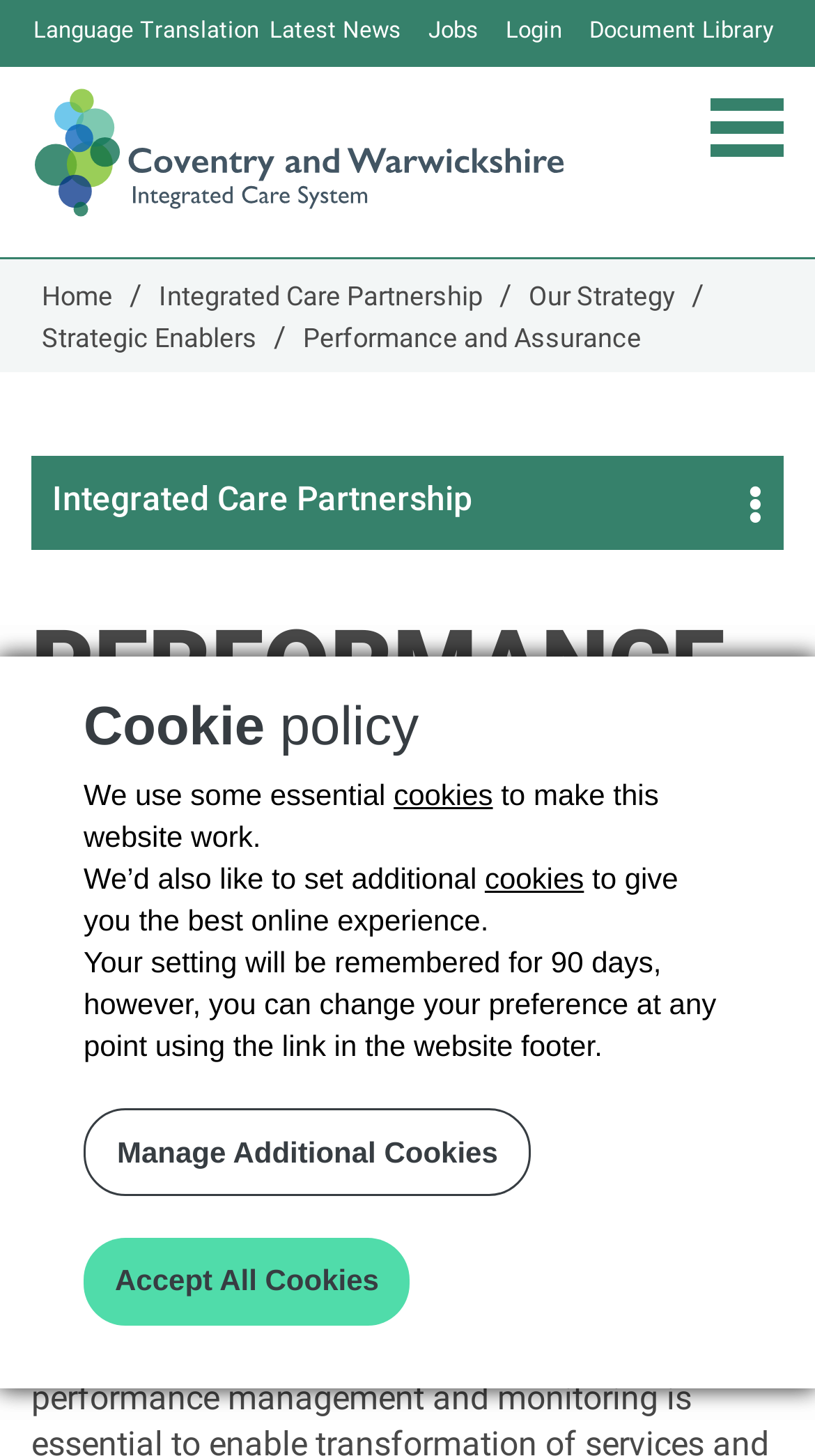Show me the bounding box coordinates of the clickable region to achieve the task as per the instruction: "Click the 'nerdrating.com' link".

None